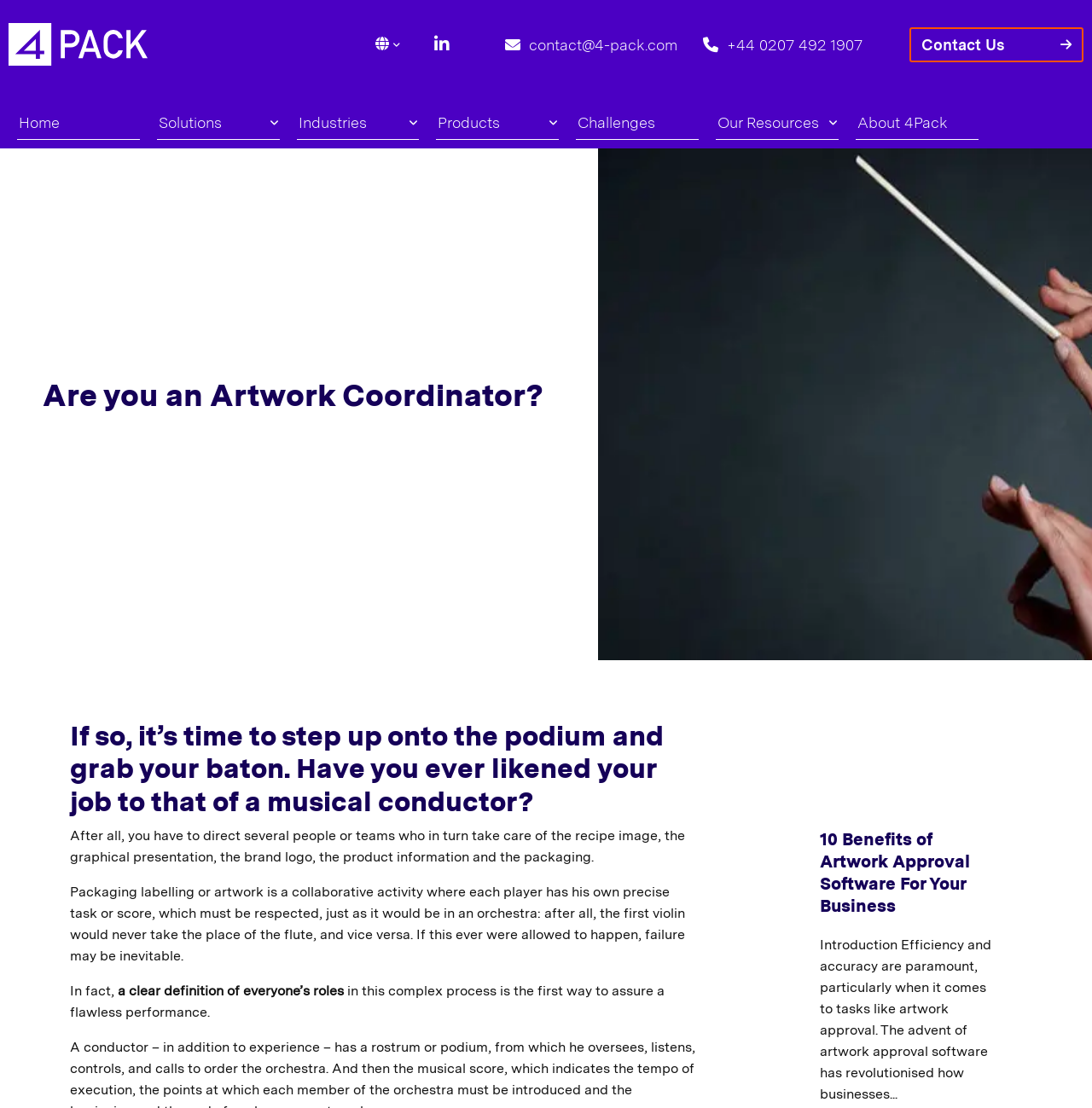Predict the bounding box coordinates of the area that should be clicked to accomplish the following instruction: "Explore 'Solutions'". The bounding box coordinates should consist of four float numbers between 0 and 1, i.e., [left, top, right, bottom].

[0.144, 0.095, 0.256, 0.126]